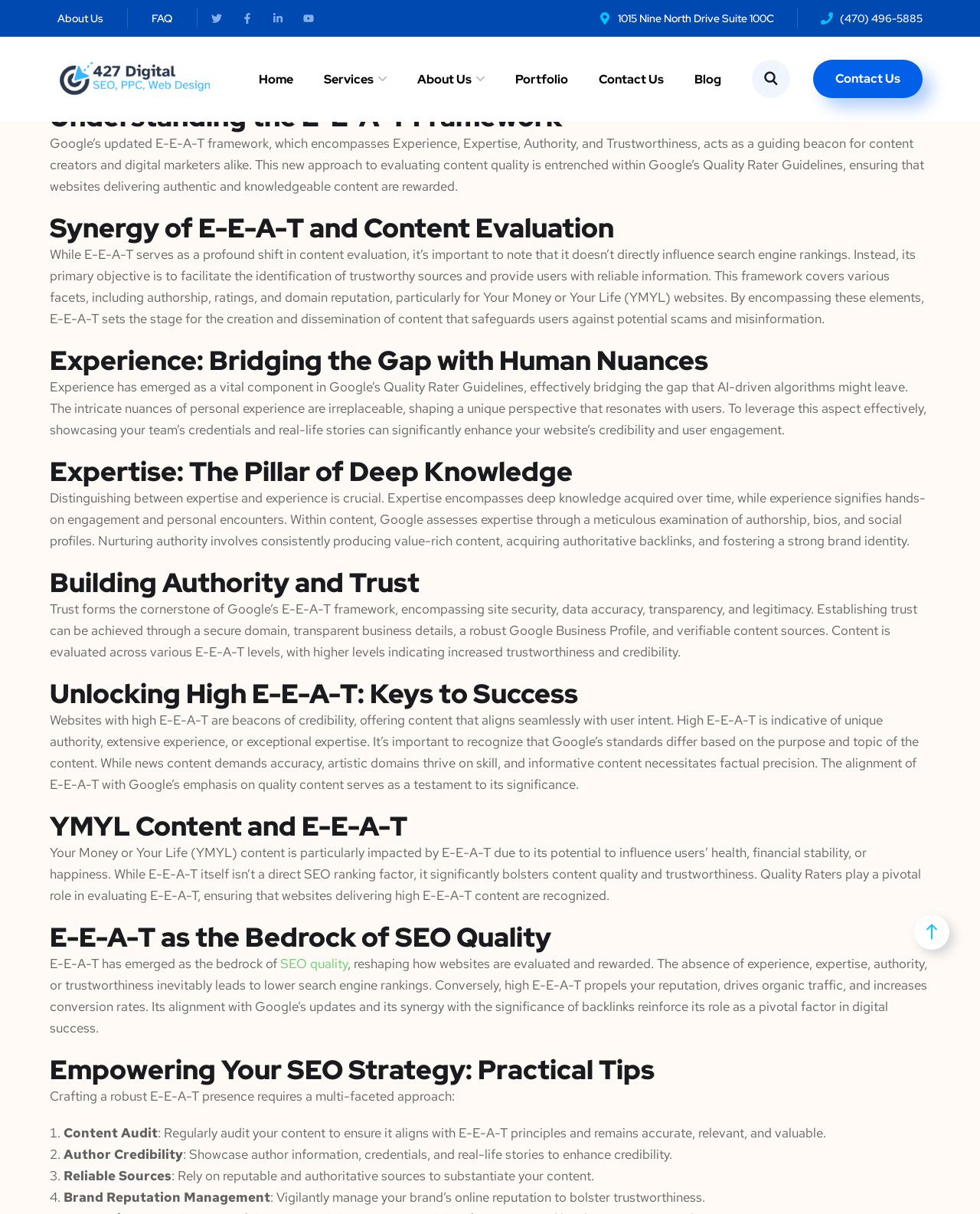Please determine the bounding box coordinates of the section I need to click to accomplish this instruction: "Visit Twitter".

[0.21, 0.006, 0.232, 0.024]